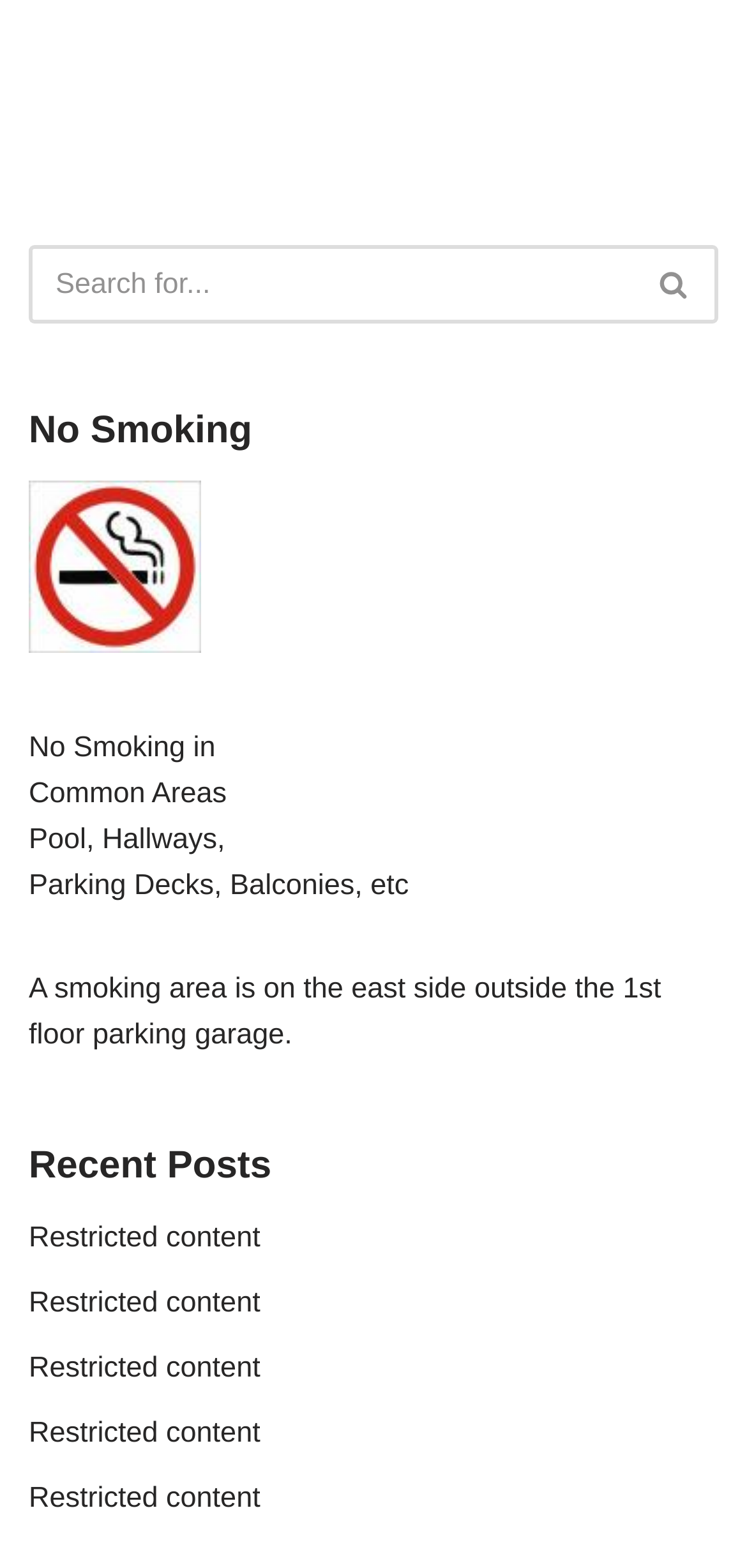Where is the smoking area located?
Please use the image to provide a one-word or short phrase answer.

East side outside 1st floor parking garage